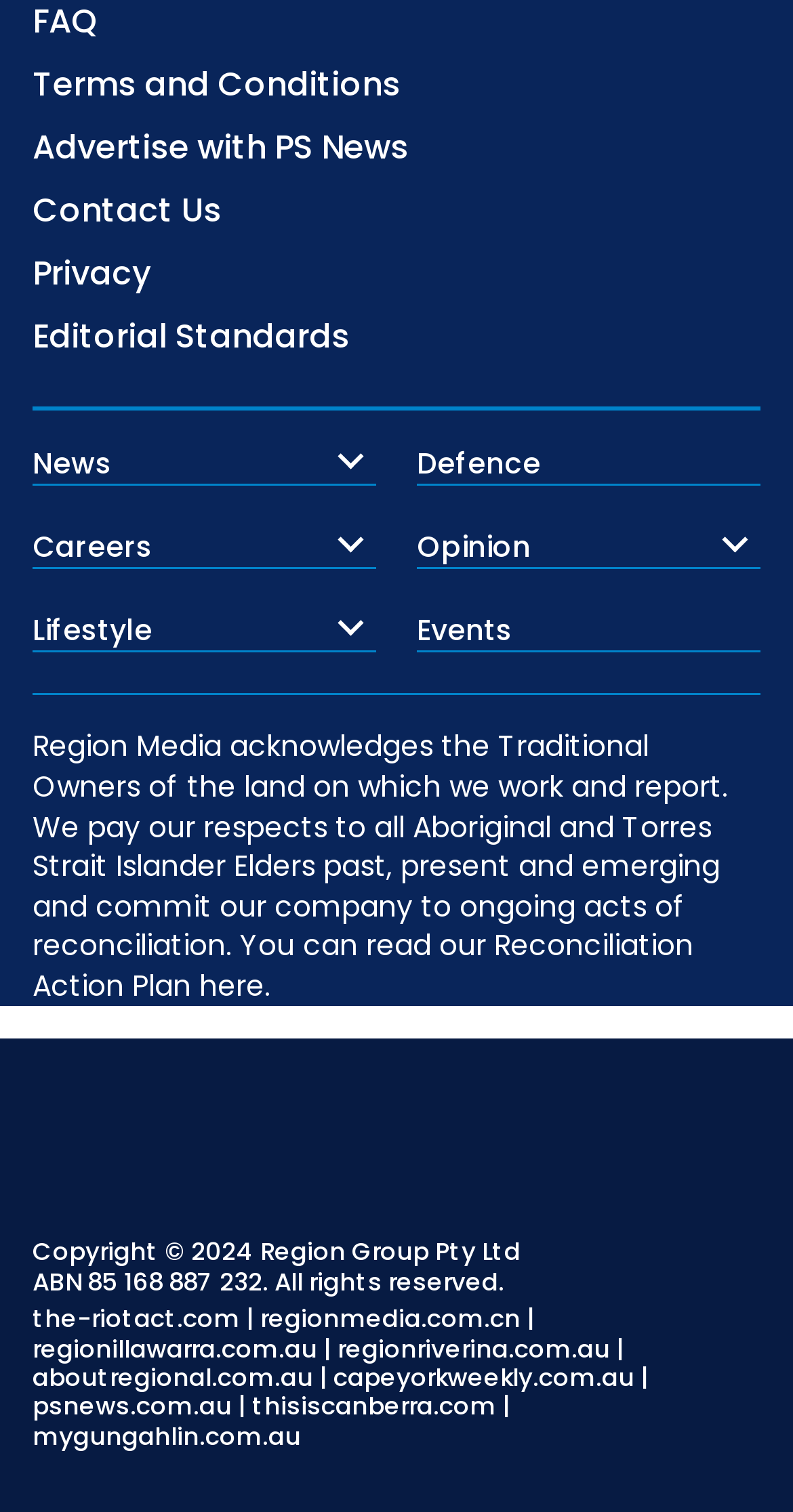Please identify the bounding box coordinates of the area I need to click to accomplish the following instruction: "Read about Personal Development".

[0.041, 0.398, 0.449, 0.425]